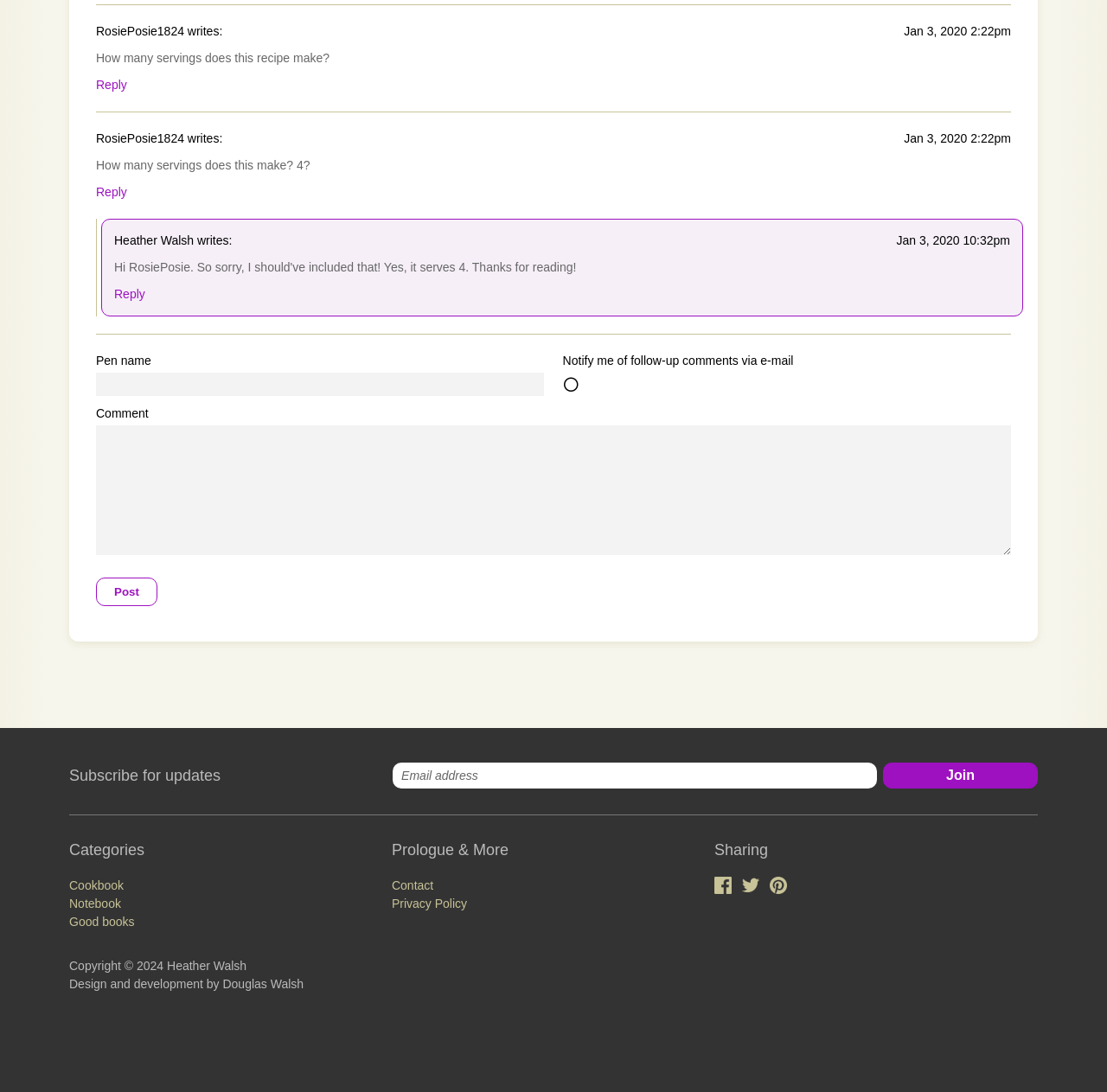Please provide a one-word or phrase answer to the question: 
Who wrote the comment on Jan 3, 2020 2:22pm?

RosiePosie1824